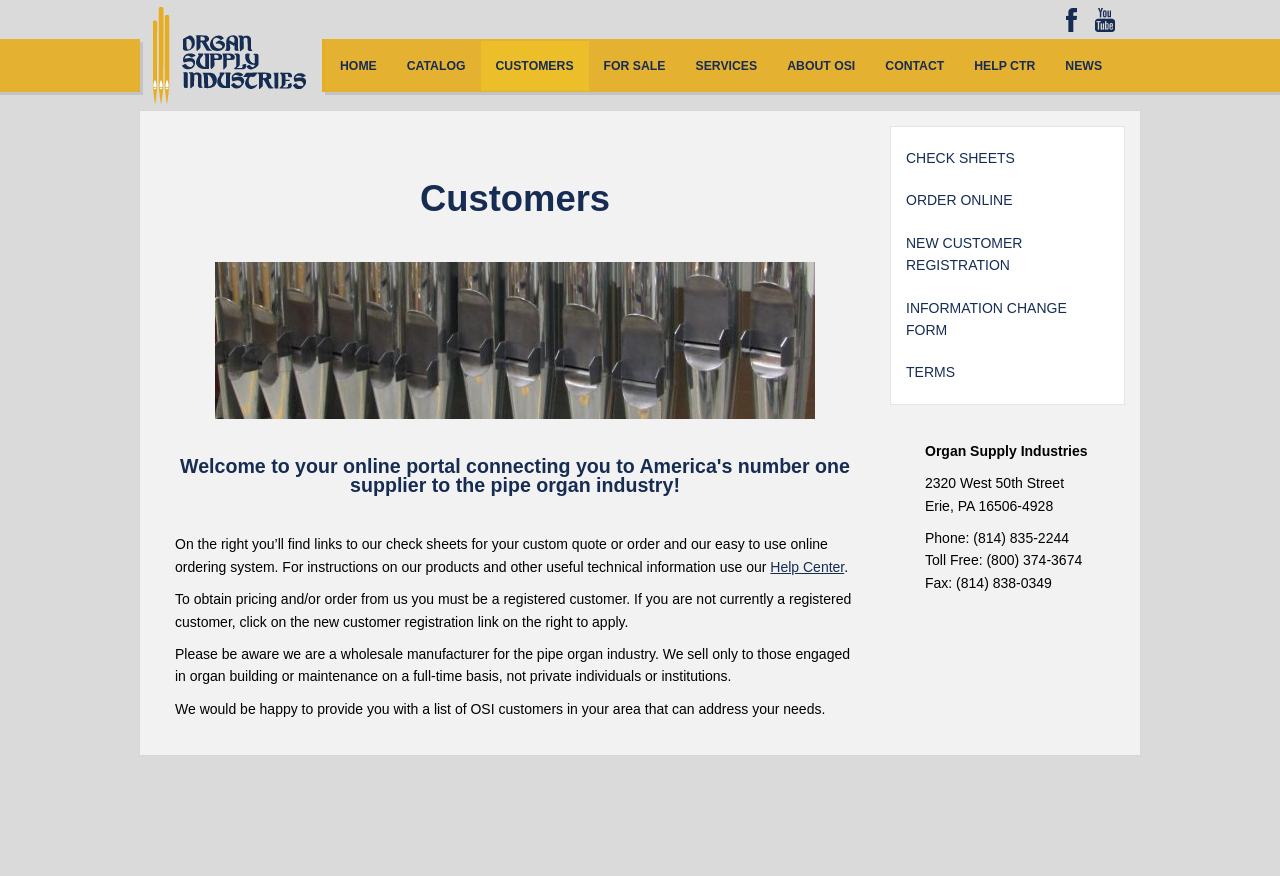For the element described, predict the bounding box coordinates as (top-left x, top-left y, bottom-right x, bottom-right y). All values should be between 0 and 1. Element description: Contact

[0.68, 0.047, 0.749, 0.104]